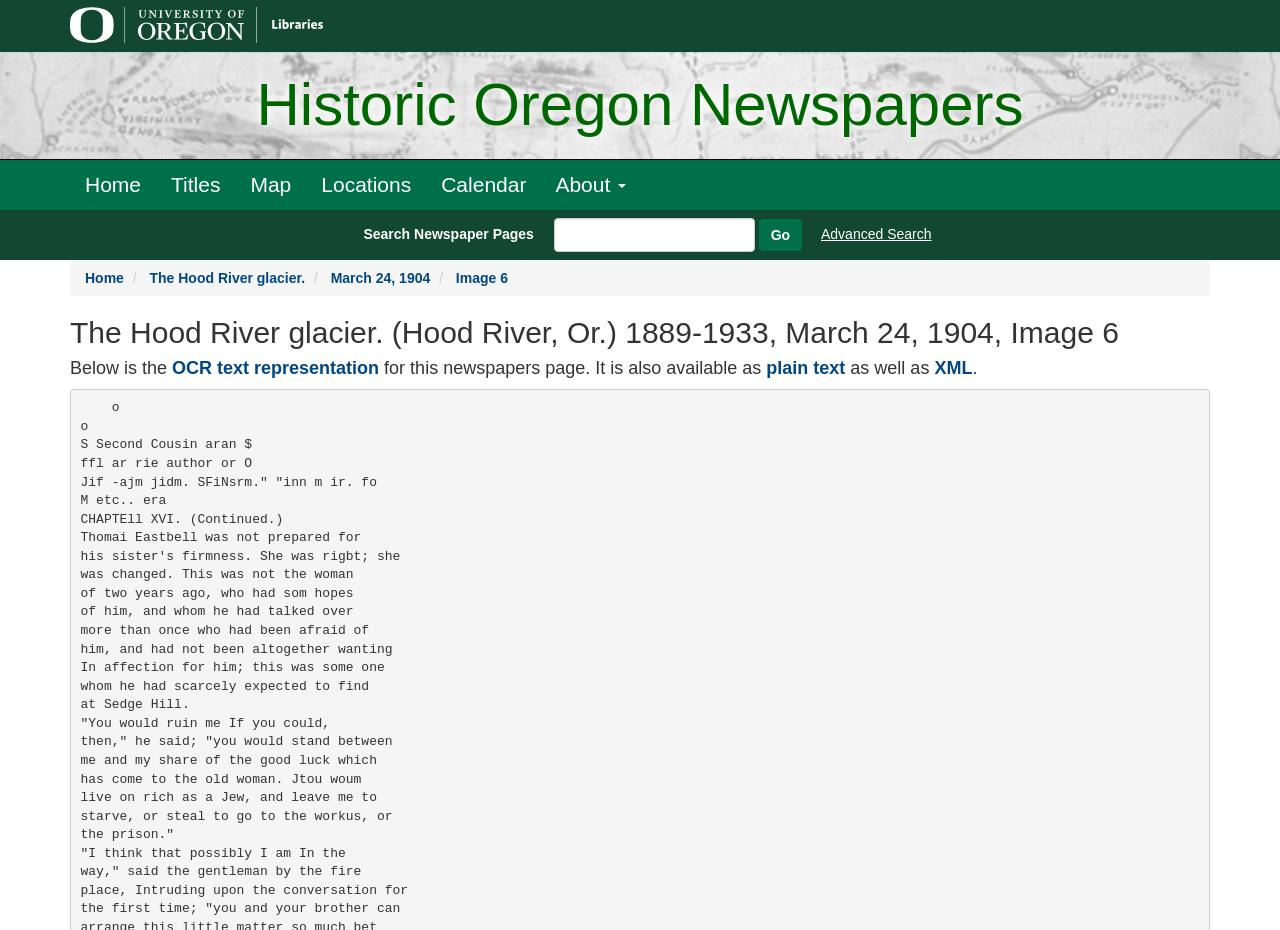Provide a one-word or brief phrase answer to the question:
What is the name of the newspaper?

The Hood River glacier